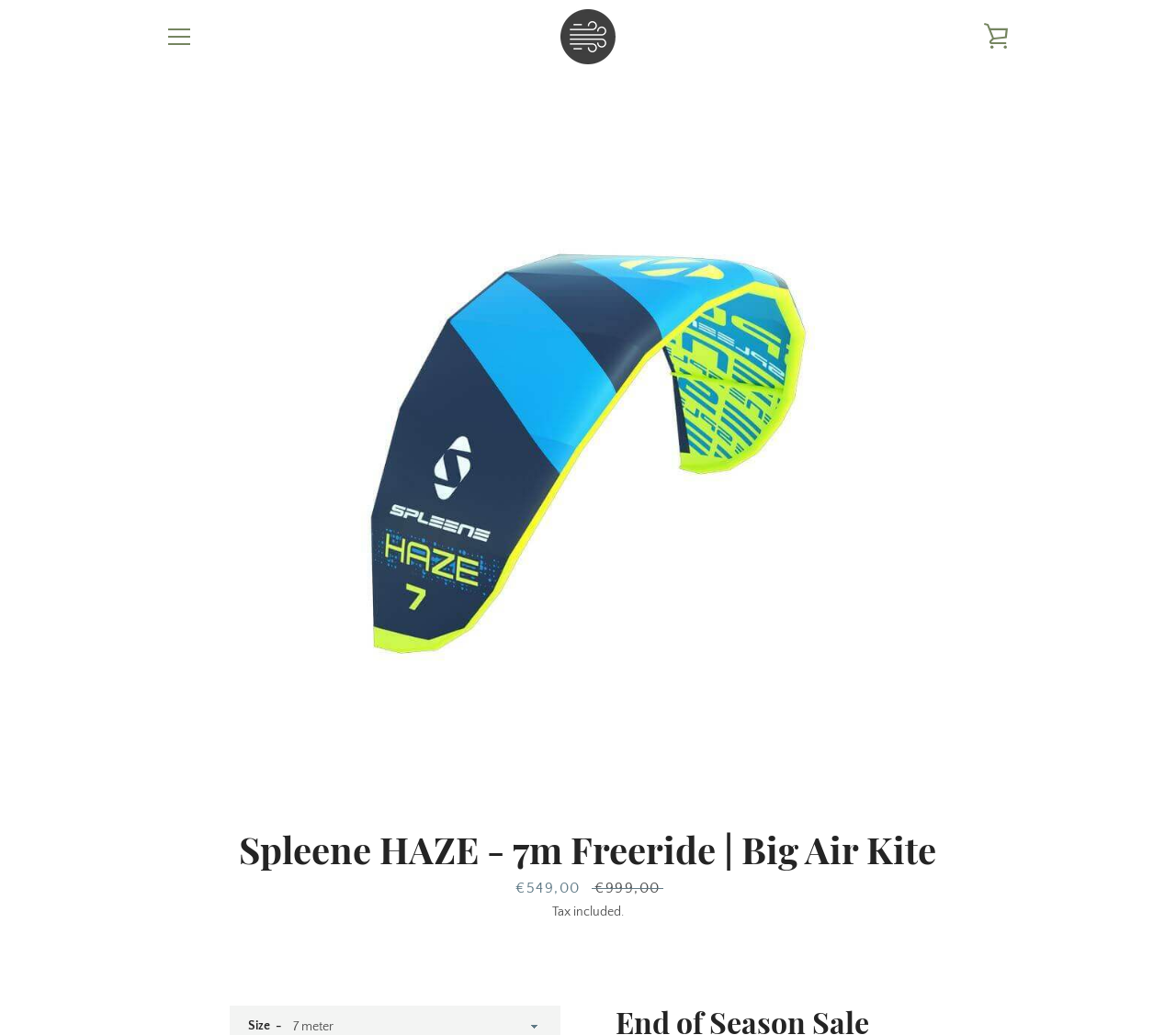Provide the text content of the webpage's main heading.

Spleene HAZE - 7m Freeride | Big Air Kite